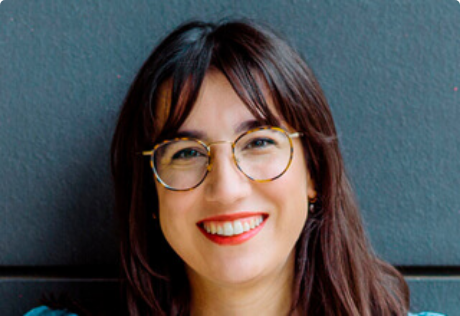Answer the question with a single word or phrase: 
What is the background color of the image?

Dark